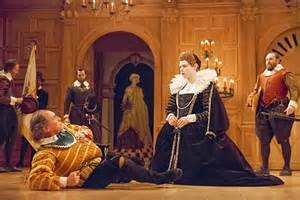What is the style of the theatrical production? Based on the image, give a response in one word or a short phrase.

English Renaissance